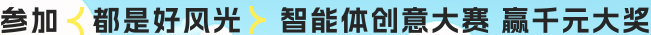What is the tone of the banner?
Could you answer the question with a detailed and thorough explanation?

The tone of the banner can be inferred from its design and text, which incorporates dynamic elements and emphasizes excitement and opportunity, indicating that the tone is meant to be energetic and encouraging, inviting people to participate in the competition.